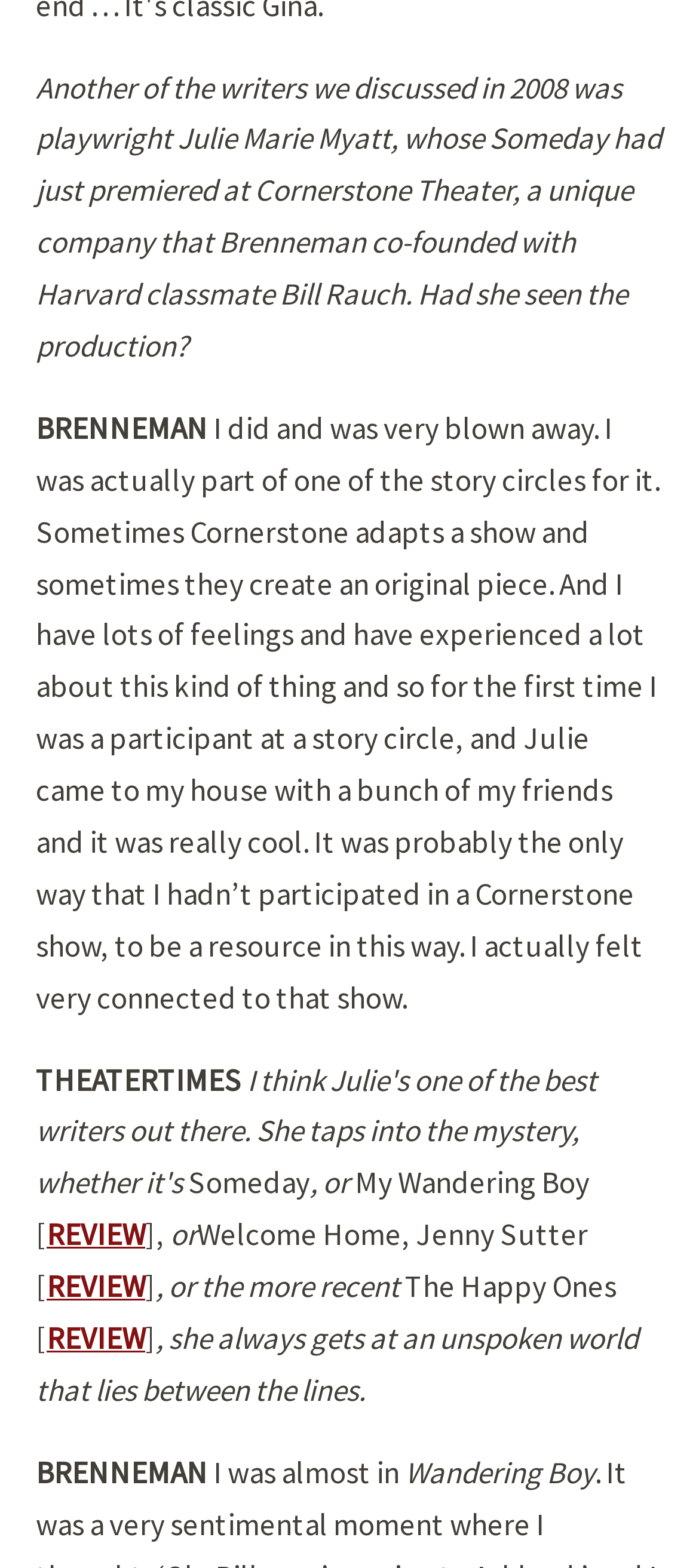What is the name of the company co-founded by Brenneman?
Provide a comprehensive and detailed answer to the question.

The name of the company co-founded by Brenneman is Cornerstone Theater, which is mentioned in the text 'had just premiered at Cornerstone Theater, a unique company that Brenneman co-founded with Harvard classmate Bill Rauch'.